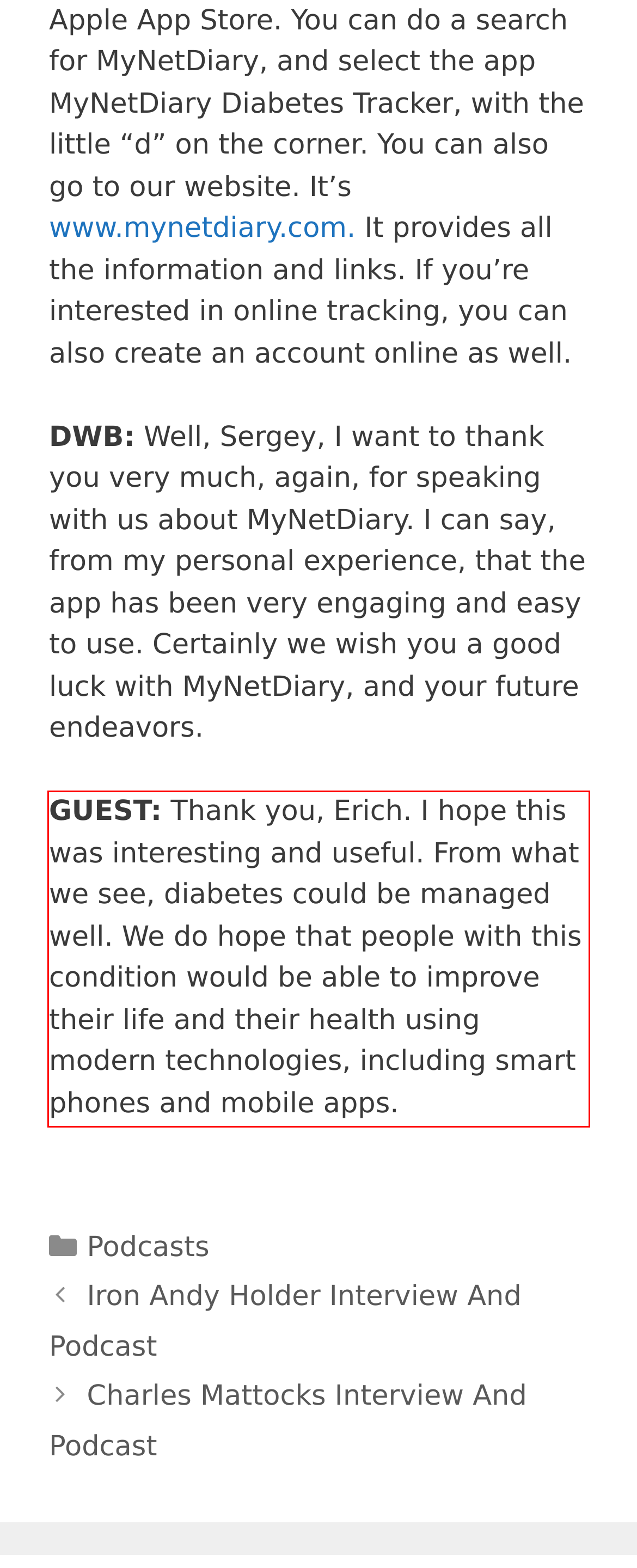The screenshot provided shows a webpage with a red bounding box. Apply OCR to the text within this red bounding box and provide the extracted content.

GUEST: Thank you, Erich. I hope this was interesting and useful. From what we see, diabetes could be managed well. We do hope that people with this condition would be able to improve their life and their health using modern technologies, including smart phones and mobile apps.